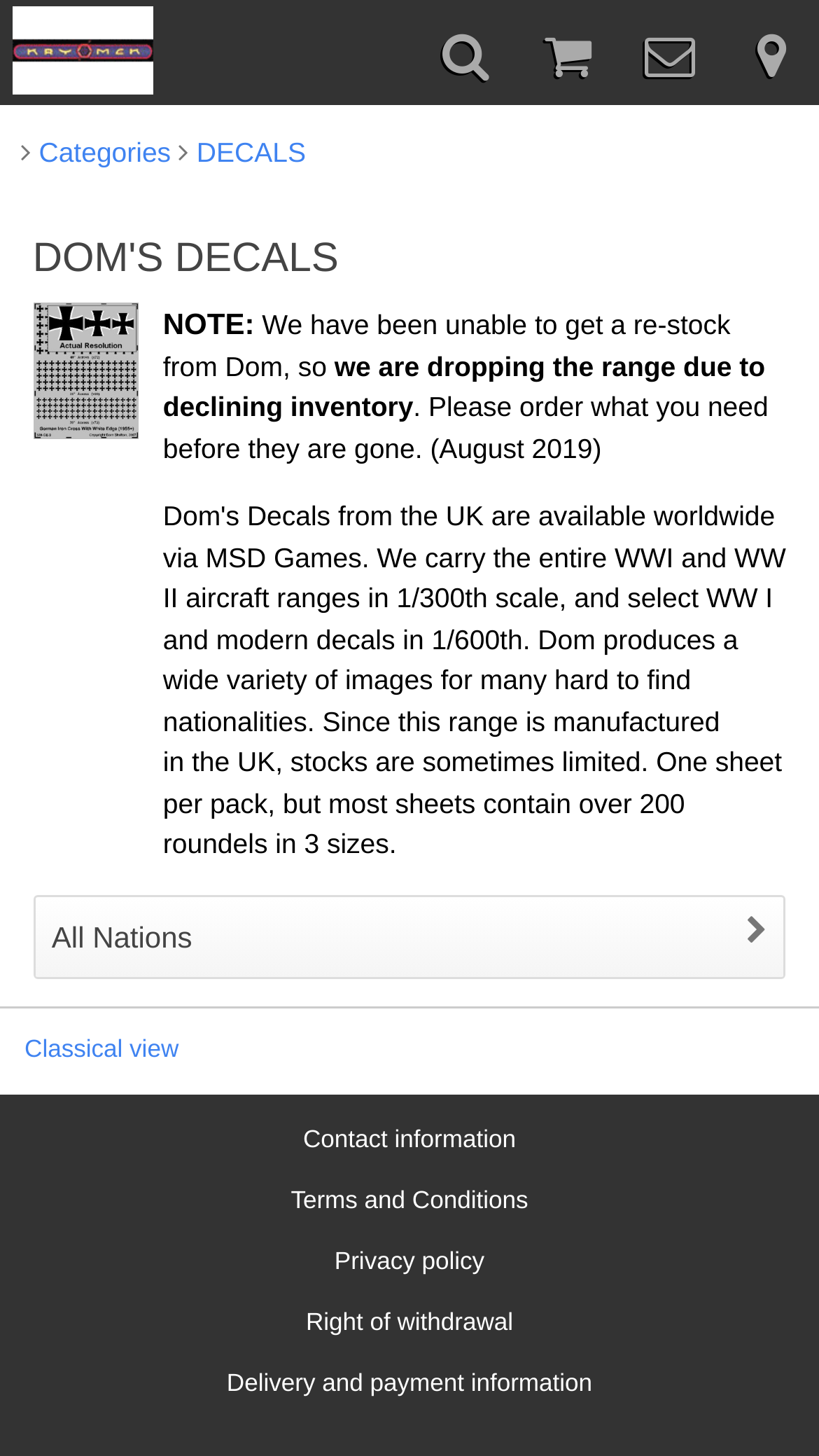Create a detailed narrative of the webpage’s visual and textual elements.

The webpage is about DOM'S DECALS, a product line from MSD Games, LLC. At the top left, there is a link to MSD Games, LLC, accompanied by a small image with the same name. On the top right, there are three social media links, represented by icons. Below the social media links, there is a navigation menu with two categories: "Categories" and "DECALS".

The main heading "DOM'S DECALS" is prominently displayed in the middle of the top section, accompanied by a larger image with the same name. Below the heading, there is a notice stating that the product line is being discontinued due to declining inventory and encouraging customers to place their orders before the products are gone.

On the lower half of the page, there is a link to "All Nations" with an icon. Below that, there is a link to switch to a "Classical view". At the very bottom of the page, there is a section with links to various informational pages, including "Contact information", "Terms and Conditions", "Privacy policy", "Right of withdrawal", and "Delivery and payment information".